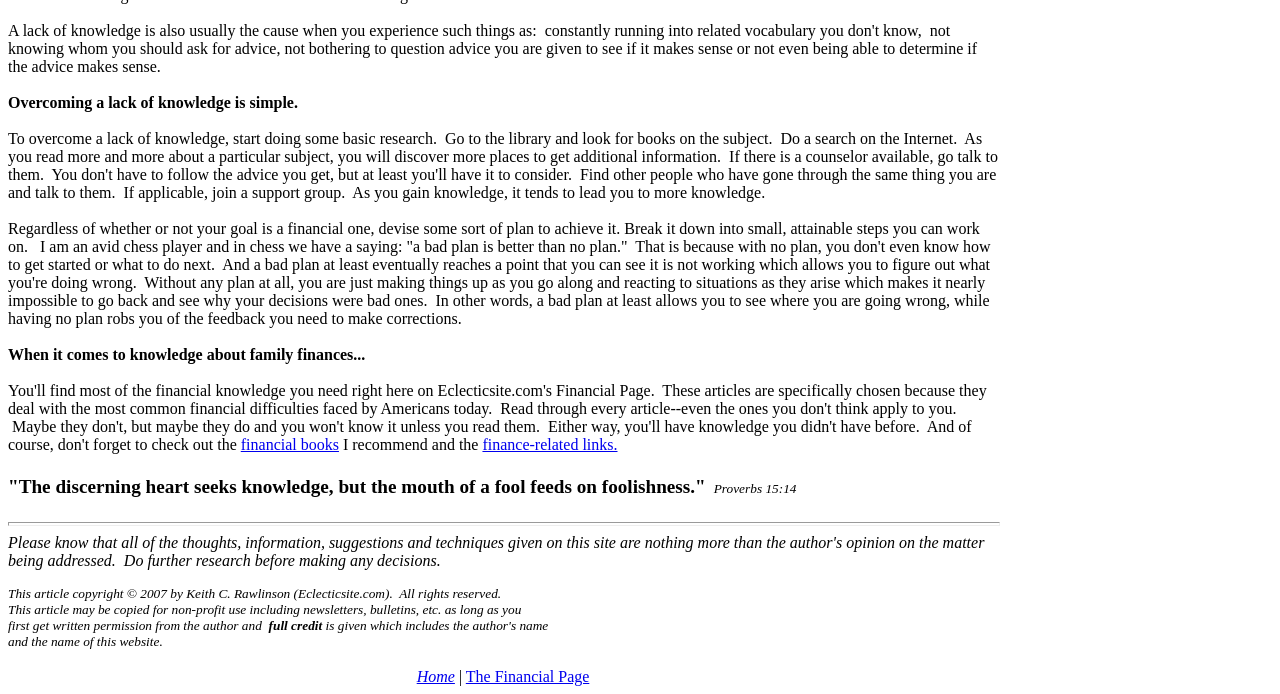What is the author's name?
Answer with a single word or phrase, using the screenshot for reference.

Keith C. Rawlinson